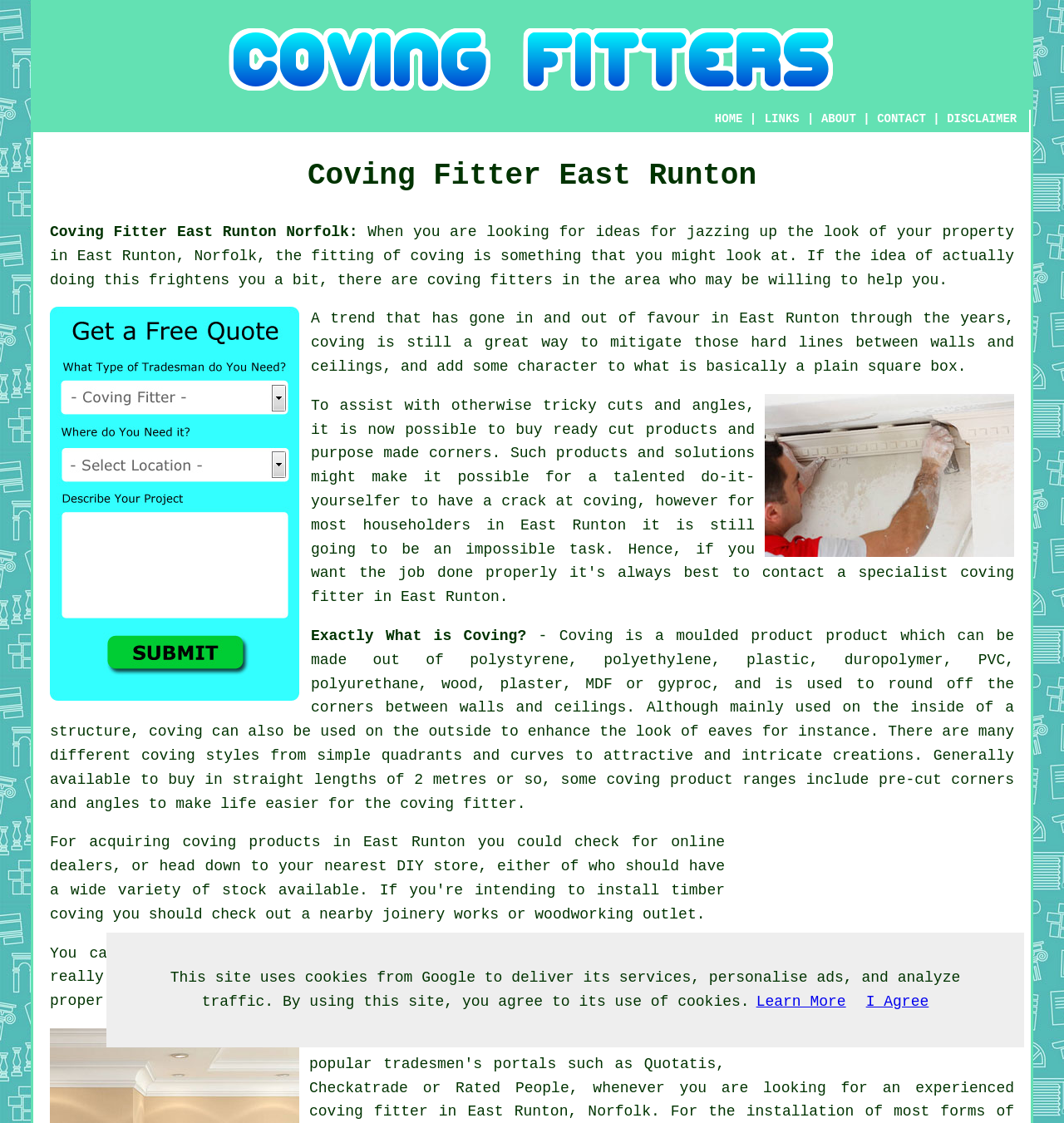Provide an in-depth caption for the contents of the webpage.

The webpage is about East Runton Coving Fitters, a service that provides coving and cornices installation in East Runton, Norfolk. At the top of the page, there is a banner image with the text "Coving Fitter East Runton Norfolk". Below the banner, there is a navigation menu with links to "HOME", "ABOUT", "CONTACT", and "DISCLAIMER".

The main content of the page is divided into sections. The first section has a heading "Coving Fitter East Runton" and a paragraph of text that explains the benefits of installing coving in a property. There is also a link to "Coving Fitter East Runton Norfolk:" and a button to get "Free East Runton Coving Fitter Quotes".

The next section has an image of a coving installation and a paragraph of text that describes the trend of coving in East Runton. Below this, there is an image of a coving fitter at work, and a link to "Exactly What is Coving?" which leads to a section that explains what coving is, its materials, and its uses.

Further down the page, there is a section that discusses the possibility of fitting LED lighting inside some styles of coving to create a spectacular effect. At the bottom of the page, there is a notice about the use of cookies on the site, with links to "Learn More" and "I Agree".

There are a total of 5 images on the page, including the banner image, an image of a coving installation, an image of a coving fitter at work, an image for "Free East Runton Coving Fitter Quotes", and an advertisement iframe.